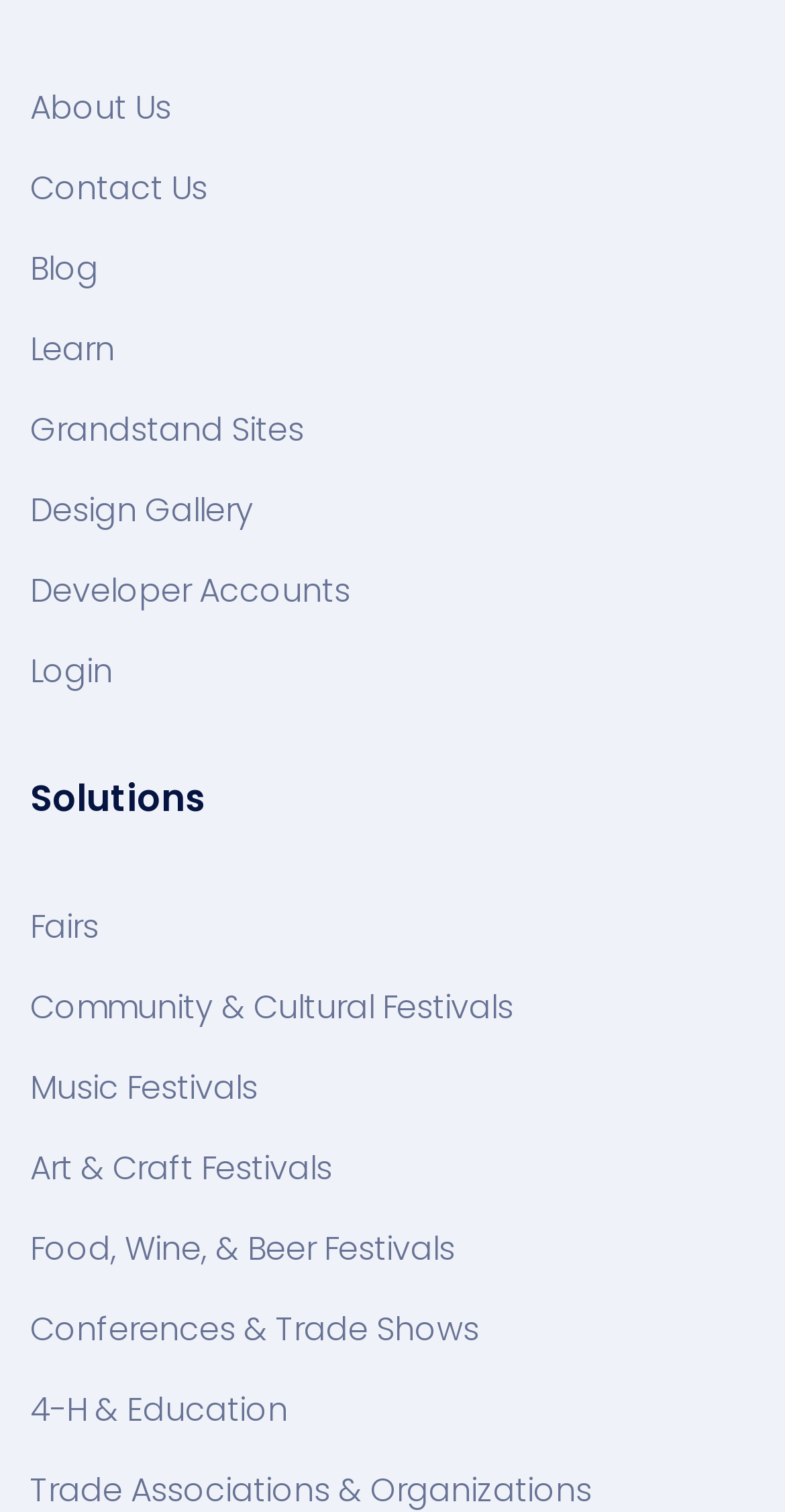What is the first link on the webpage?
Look at the image and respond with a single word or a short phrase.

About Us